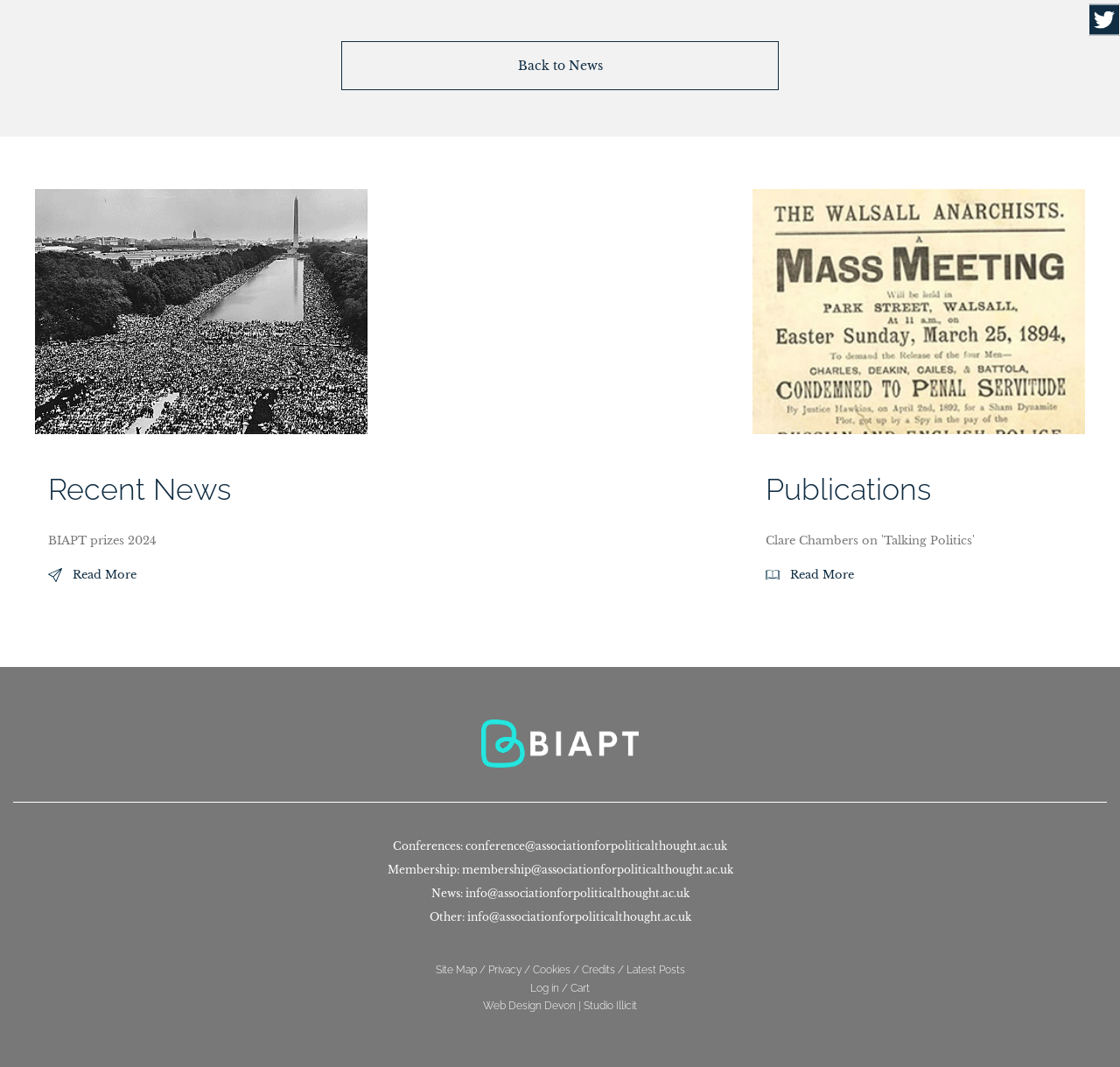Find and provide the bounding box coordinates for the UI element described here: "Read More". The coordinates should be given as four float numbers between 0 and 1: [left, top, right, bottom].

[0.043, 0.527, 0.126, 0.551]